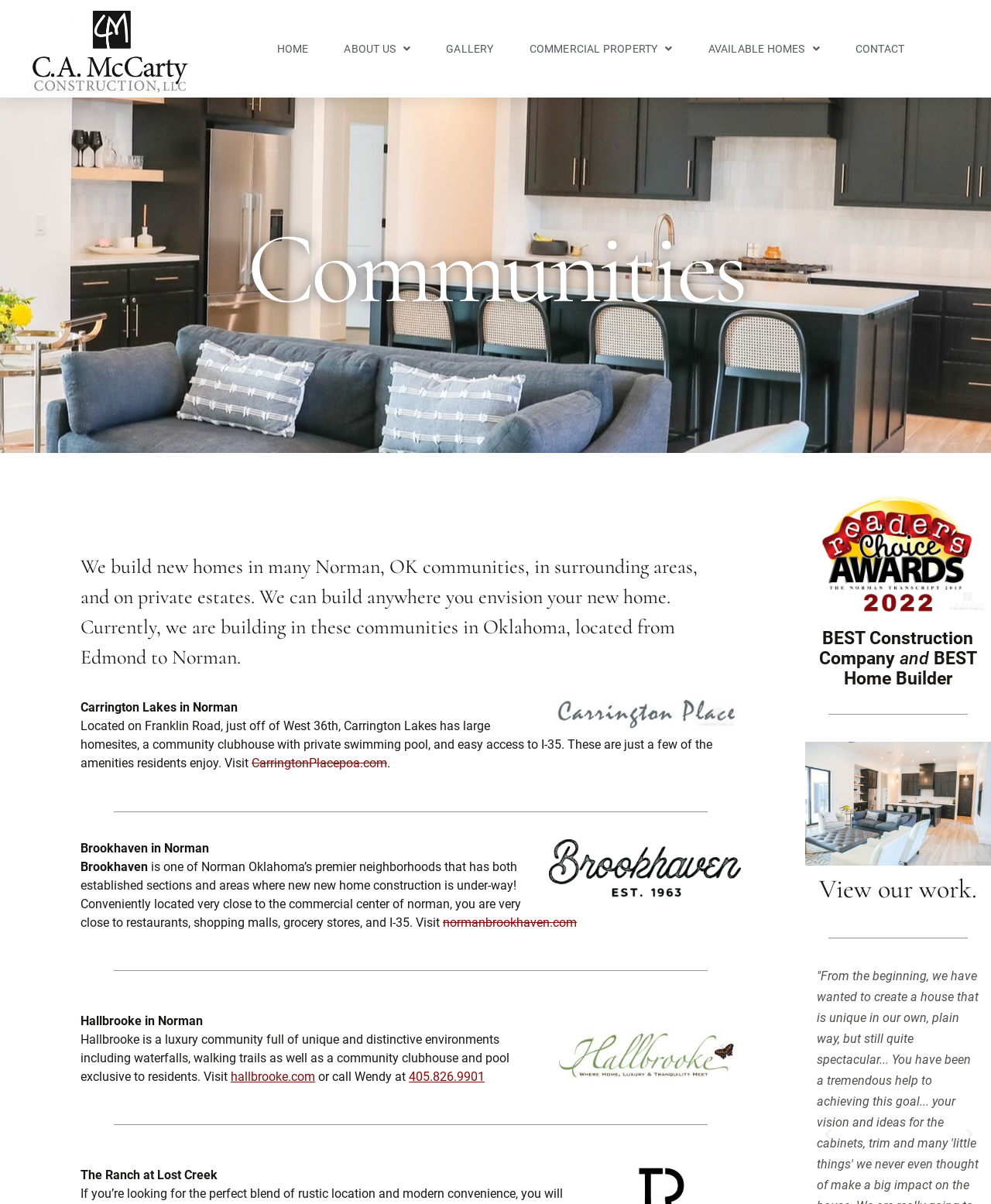Highlight the bounding box coordinates of the element that should be clicked to carry out the following instruction: "Click the HOME link". The coordinates must be given as four float numbers ranging from 0 to 1, i.e., [left, top, right, bottom].

[0.264, 0.012, 0.327, 0.07]